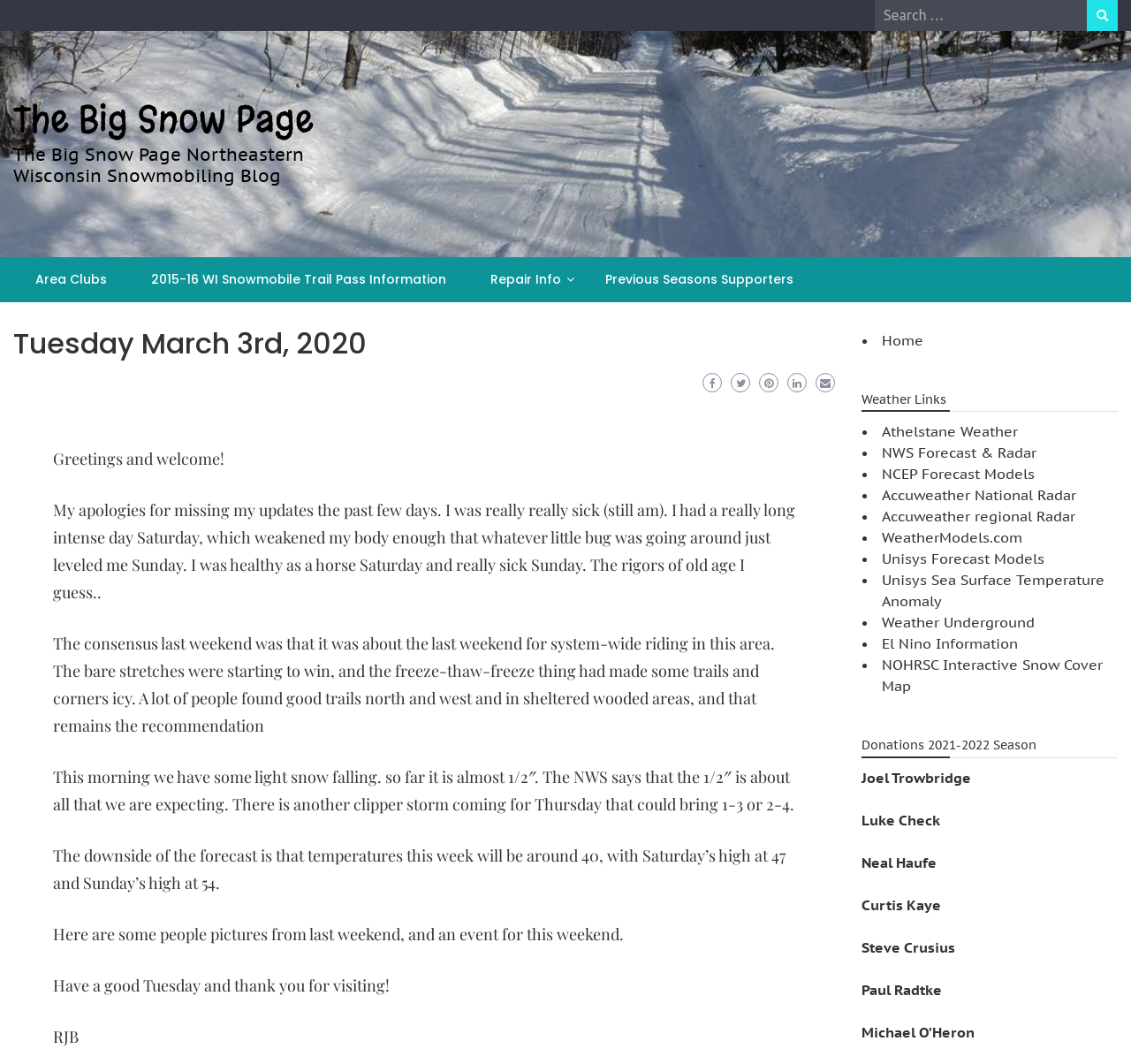Can you determine the bounding box coordinates of the area that needs to be clicked to fulfill the following instruction: "Check Area Clubs"?

[0.016, 0.242, 0.11, 0.284]